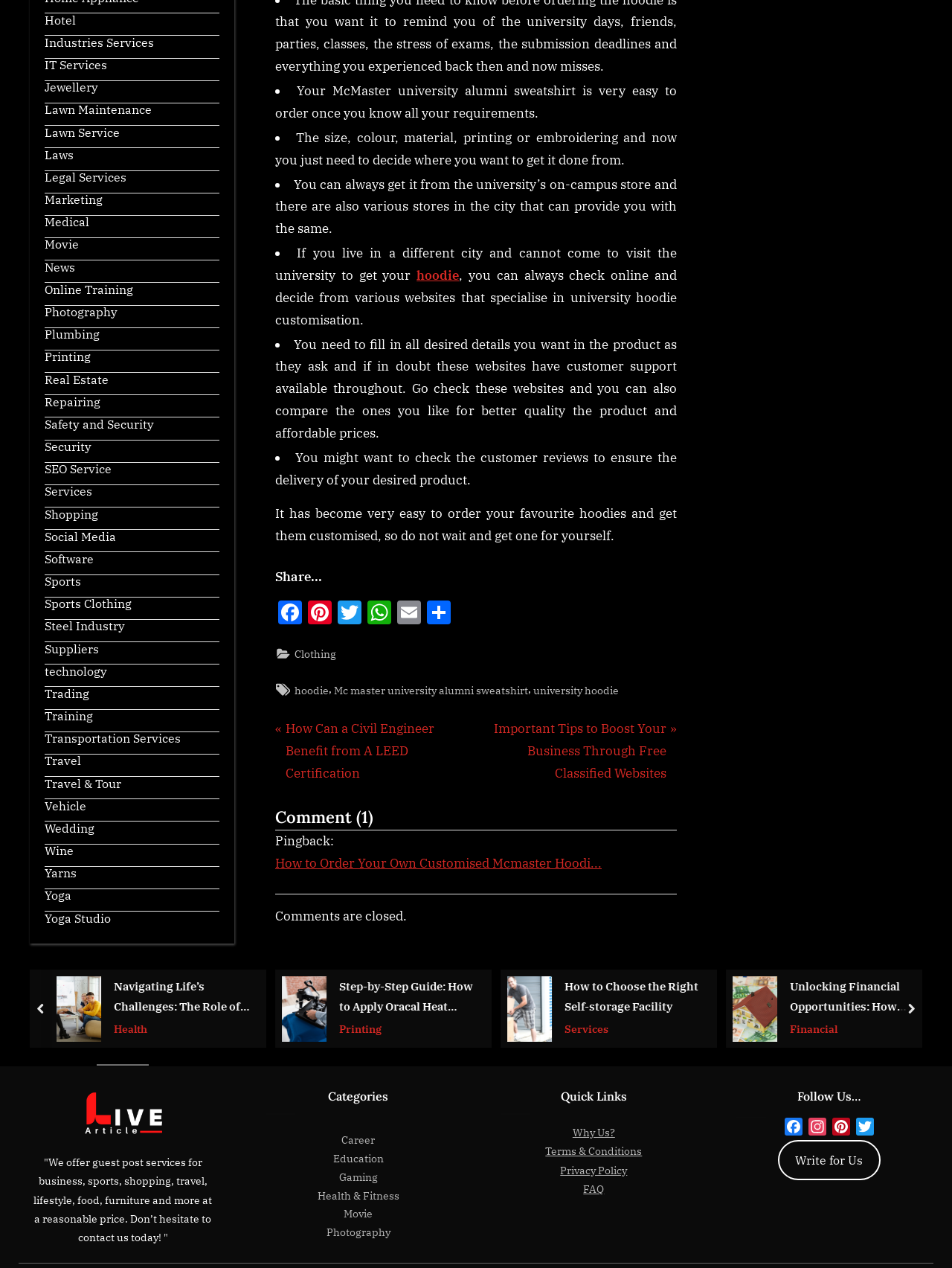Can you show the bounding box coordinates of the region to click on to complete the task described in the instruction: "Explore the ABOUT section"?

None